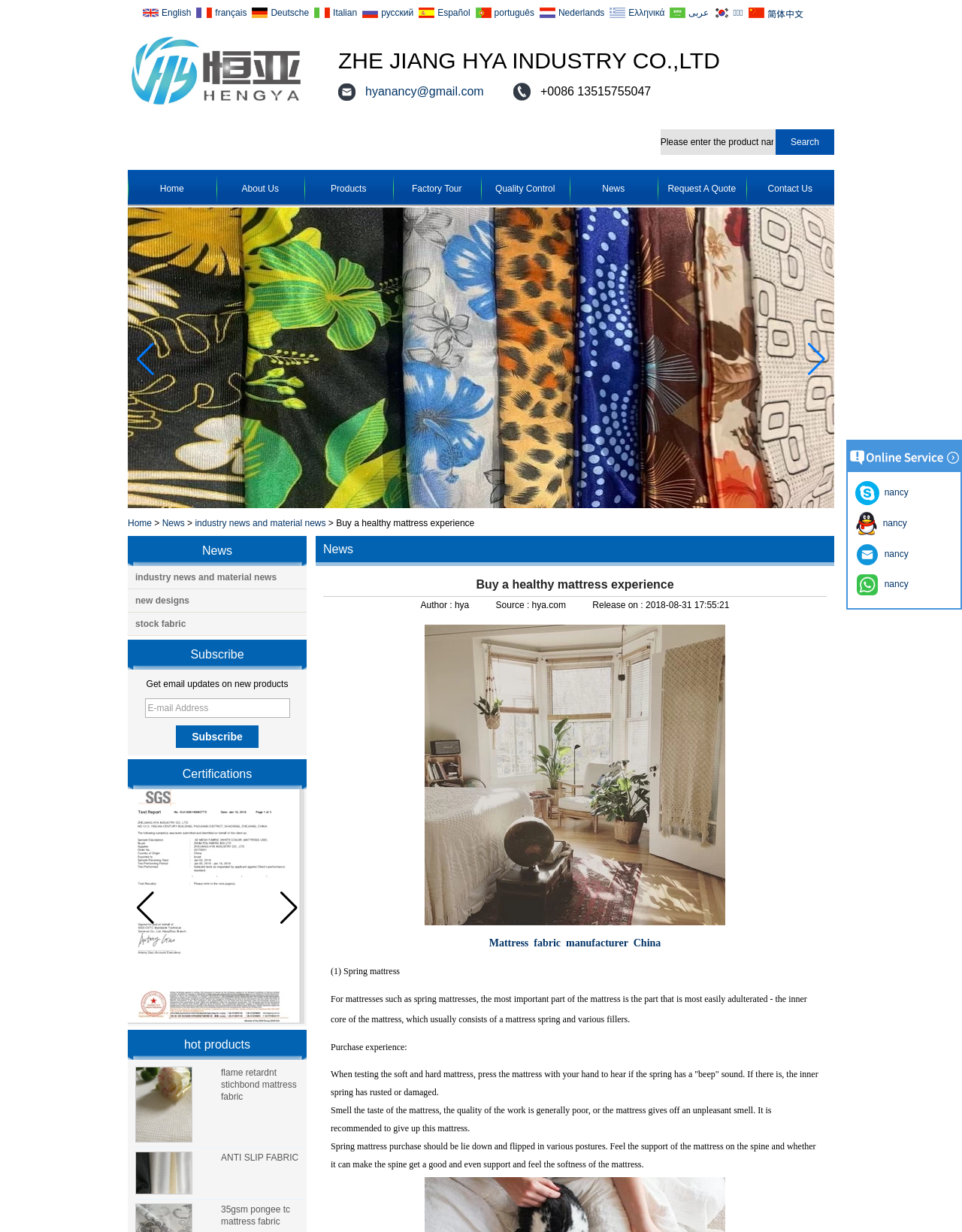Summarize the webpage comprehensively, mentioning all visible components.

This webpage is a manufacturer's website, specifically for Zhejiang Hya Industry Co., Ltd, a Chinese company that produces mattress fabrics. The top section of the page features a language selection menu with links to various languages, including English, French, German, Italian, and more.

Below the language menu, there is a company logo and a brief introduction to the company. The company's name, "ZHE JIANG HYA INDUSTRY CO.,LTD", is displayed prominently, along with a contact email address and phone number.

The main navigation menu is located below the company introduction, with links to various sections of the website, including "Home", "About Us", "Products", "Factory Tour", "Quality Control", "News", and "Request A Quote".

On the right side of the page, there is a search bar where users can enter a product name to search for it. Below the search bar, there is a section featuring industry news and material news, with links to related articles.

Further down the page, there are three sections: "News", "Subscribe", and "Certifications". The "News" section features links to news articles, including "industry news and material news", "new designs", and "stock fabric". The "Subscribe" section allows users to enter their email address to receive updates on new products. The "Certifications" section displays the company's certifications, including OKEO SGS, with a link to more information.

Finally, at the bottom of the page, there is a section featuring hot products, including a link to "China flame retardant stichbond mattress fabric manufacturer" with an accompanying image. There are also buttons to navigate to the next or previous slide.